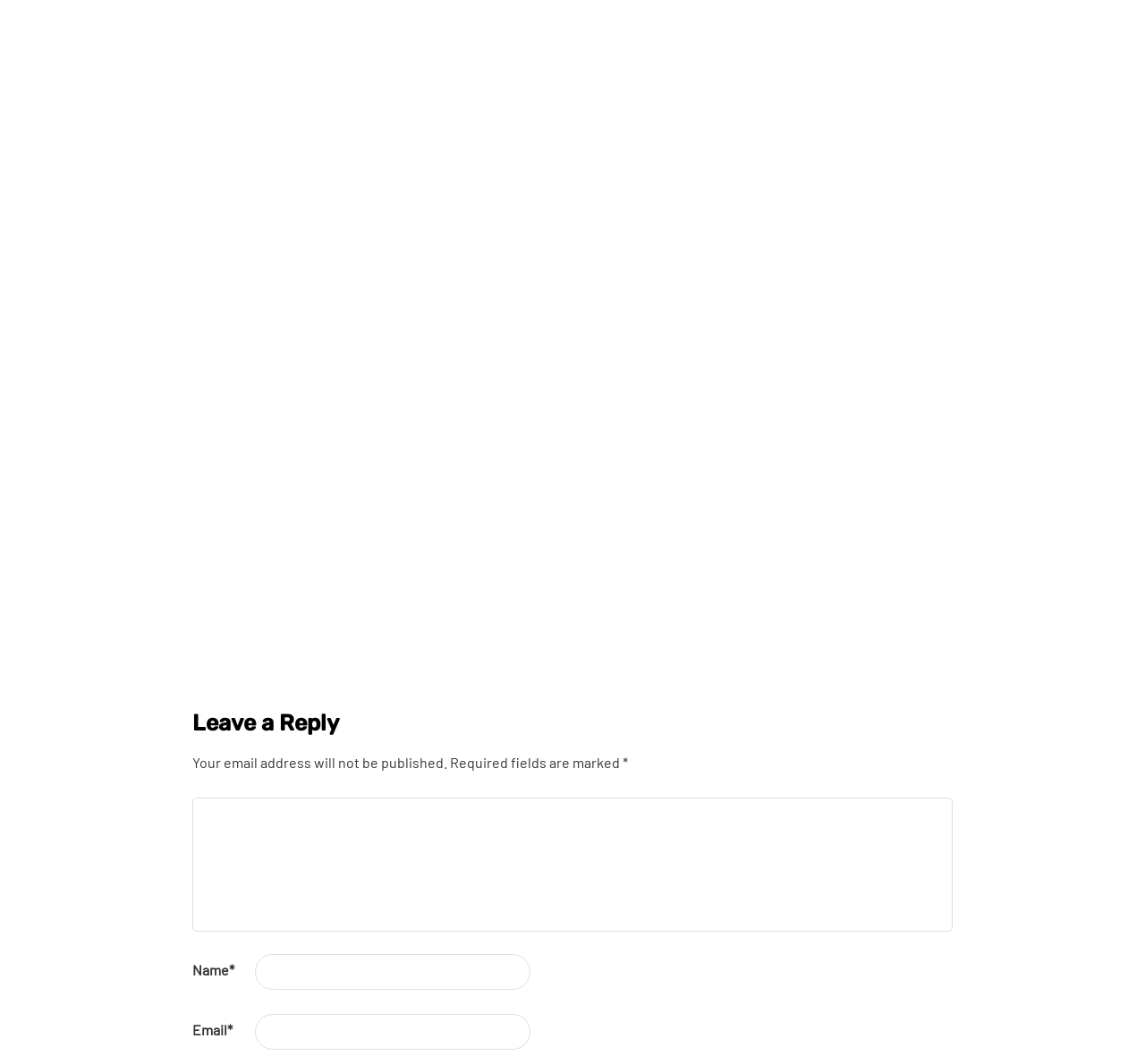Find the bounding box coordinates of the element you need to click on to perform this action: 'Click on the link 'Exploring the Enchantment of Kitab Nagri Novels: Your Gateway to Urdu Literature''. The coordinates should be represented by four float values between 0 and 1, in the format [left, top, right, bottom].

[0.168, 0.062, 0.818, 0.112]